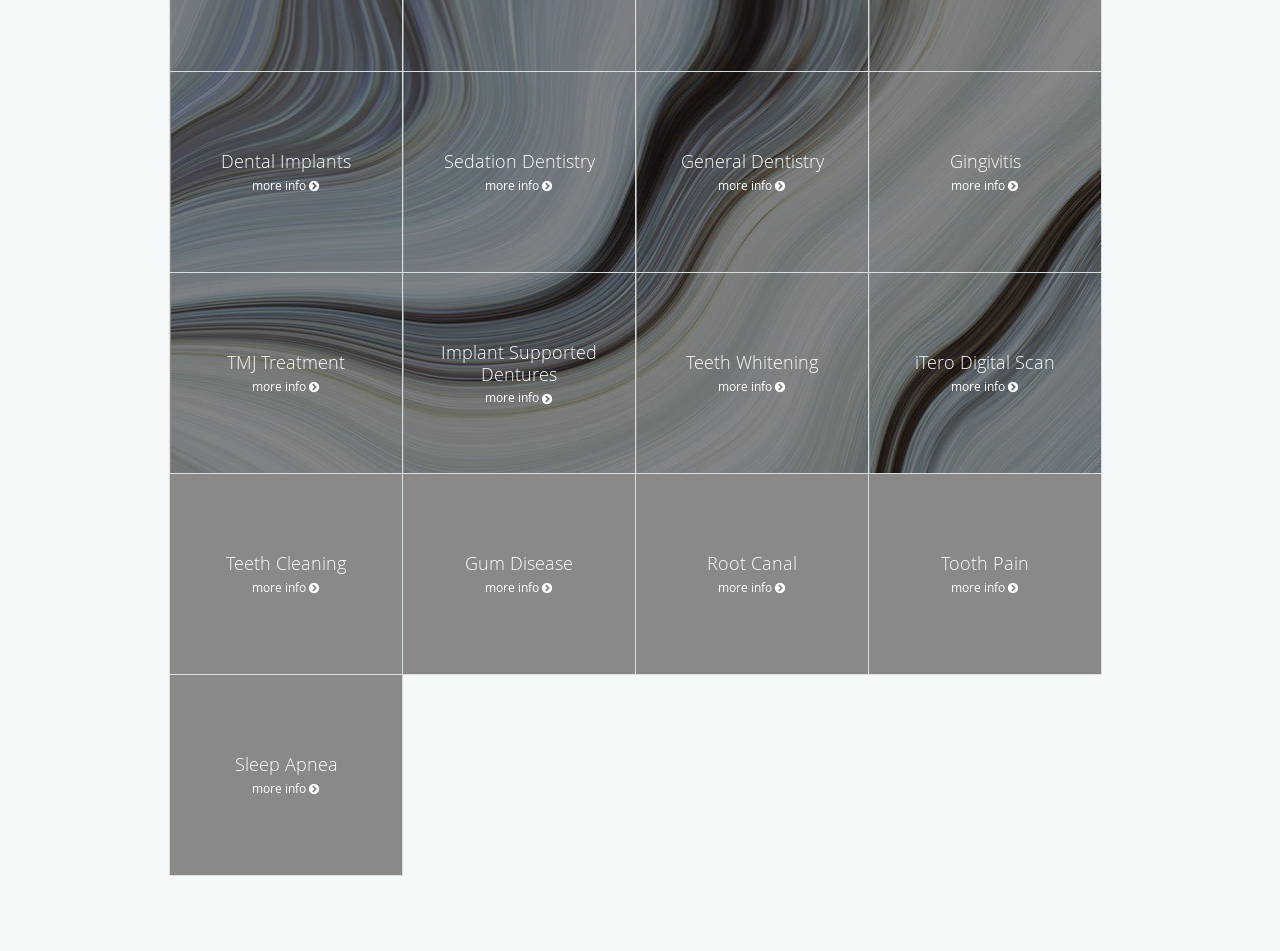Please determine the bounding box coordinates of the section I need to click to accomplish this instruction: "Explore Implant Supported Dentures".

[0.315, 0.287, 0.496, 0.497]